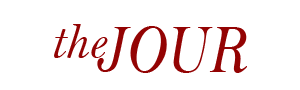Please respond to the question with a concise word or phrase:
What is the styling of the letters in the logo?

Unique